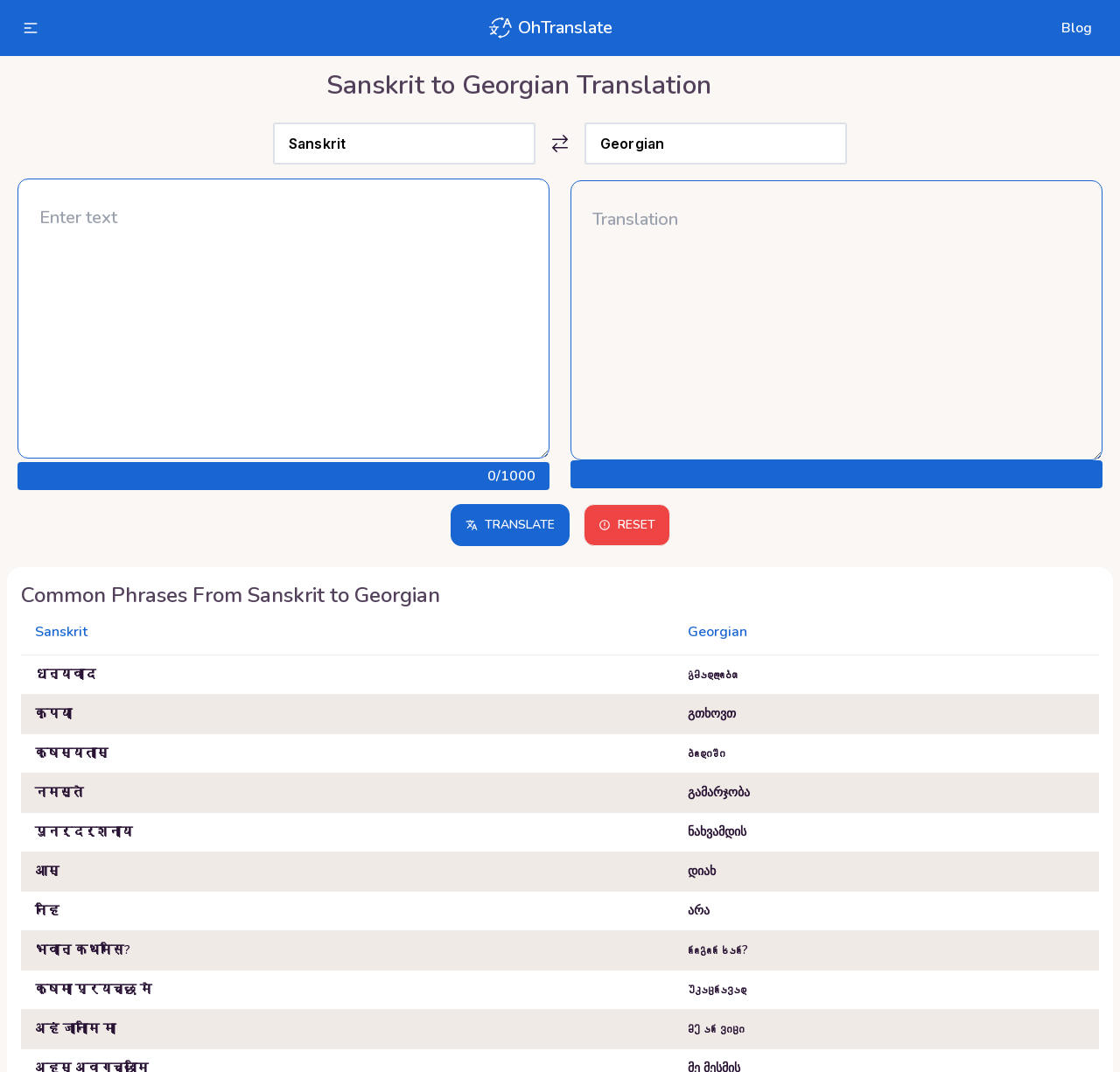Please find and generate the text of the main header of the webpage.

Sanskrit to Georgian Translation